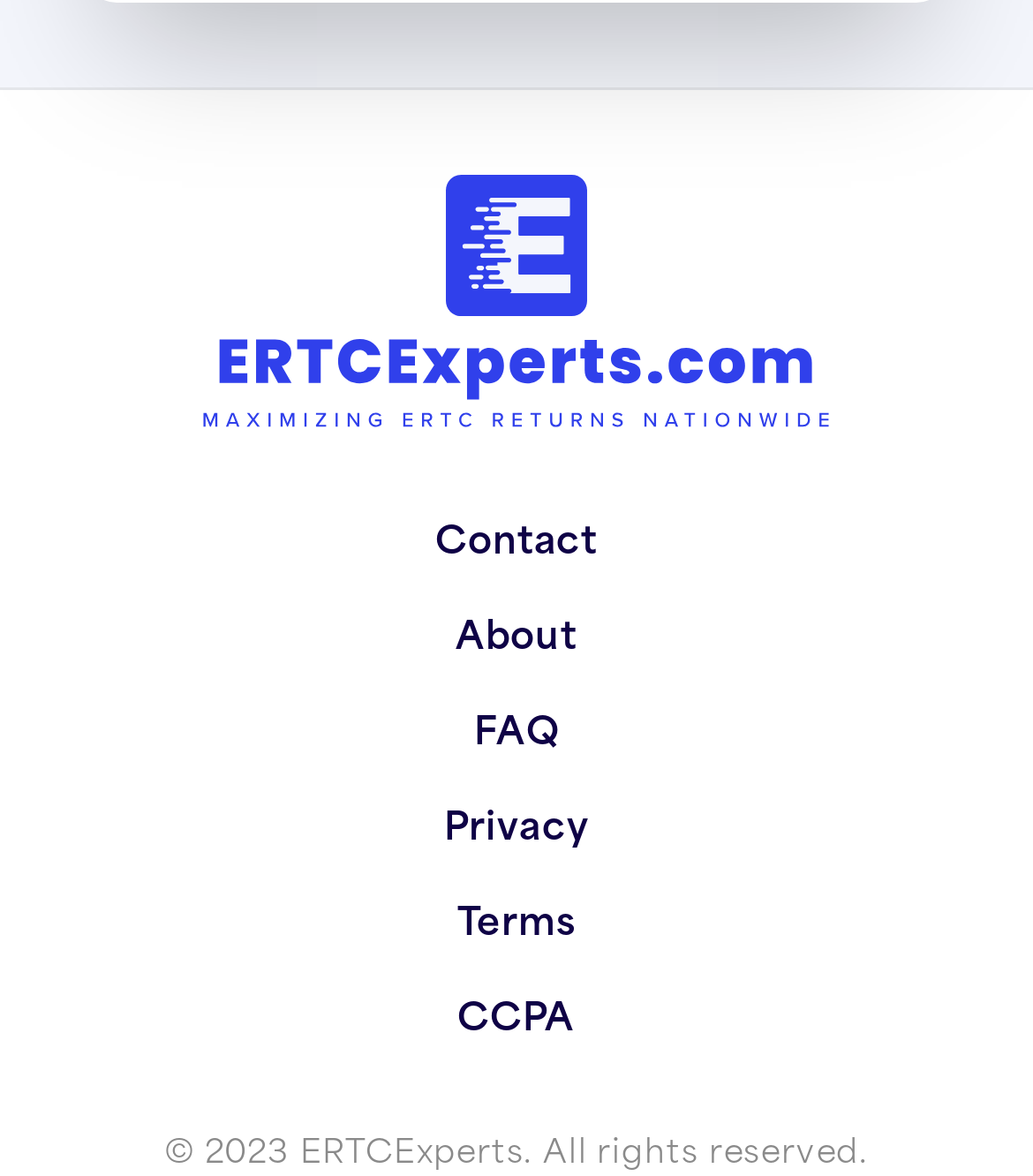What is the last link in the navigation menu?
Refer to the image and provide a thorough answer to the question.

The last link in the navigation menu is 'CCPA', which is located at the bottom of the menu with its bounding box coordinates being [0.443, 0.847, 0.557, 0.892].